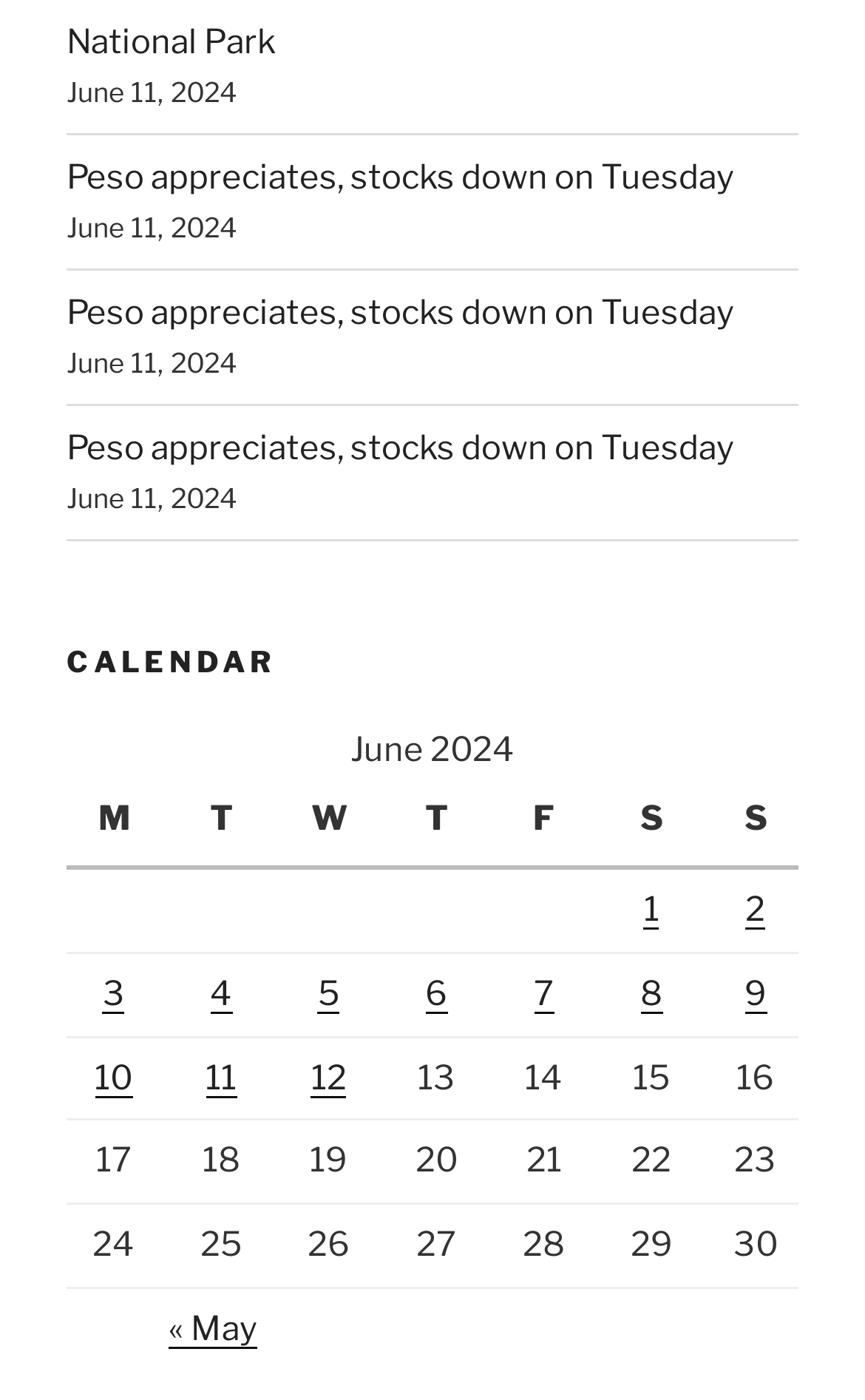Can you find the bounding box coordinates of the area I should click to execute the following instruction: "Go to previous month"?

[0.195, 0.935, 0.297, 0.964]